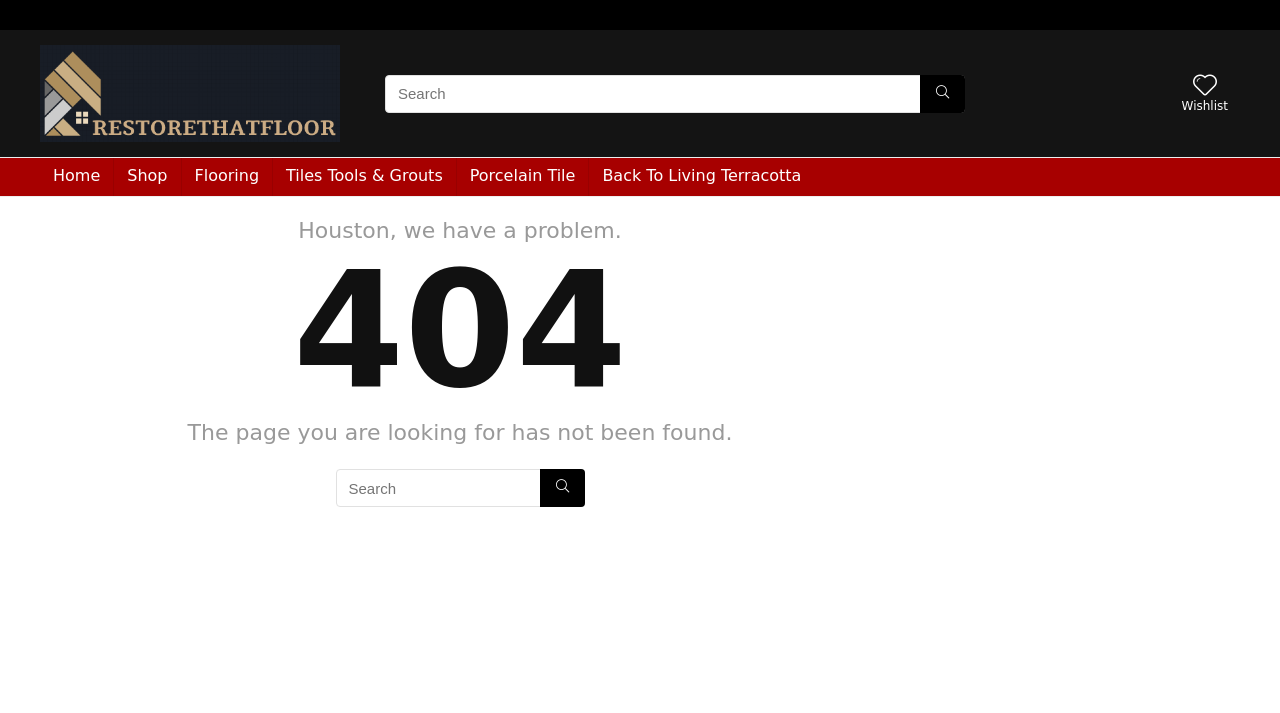How many search bars are on the page?
Answer the question with a single word or phrase by looking at the picture.

2